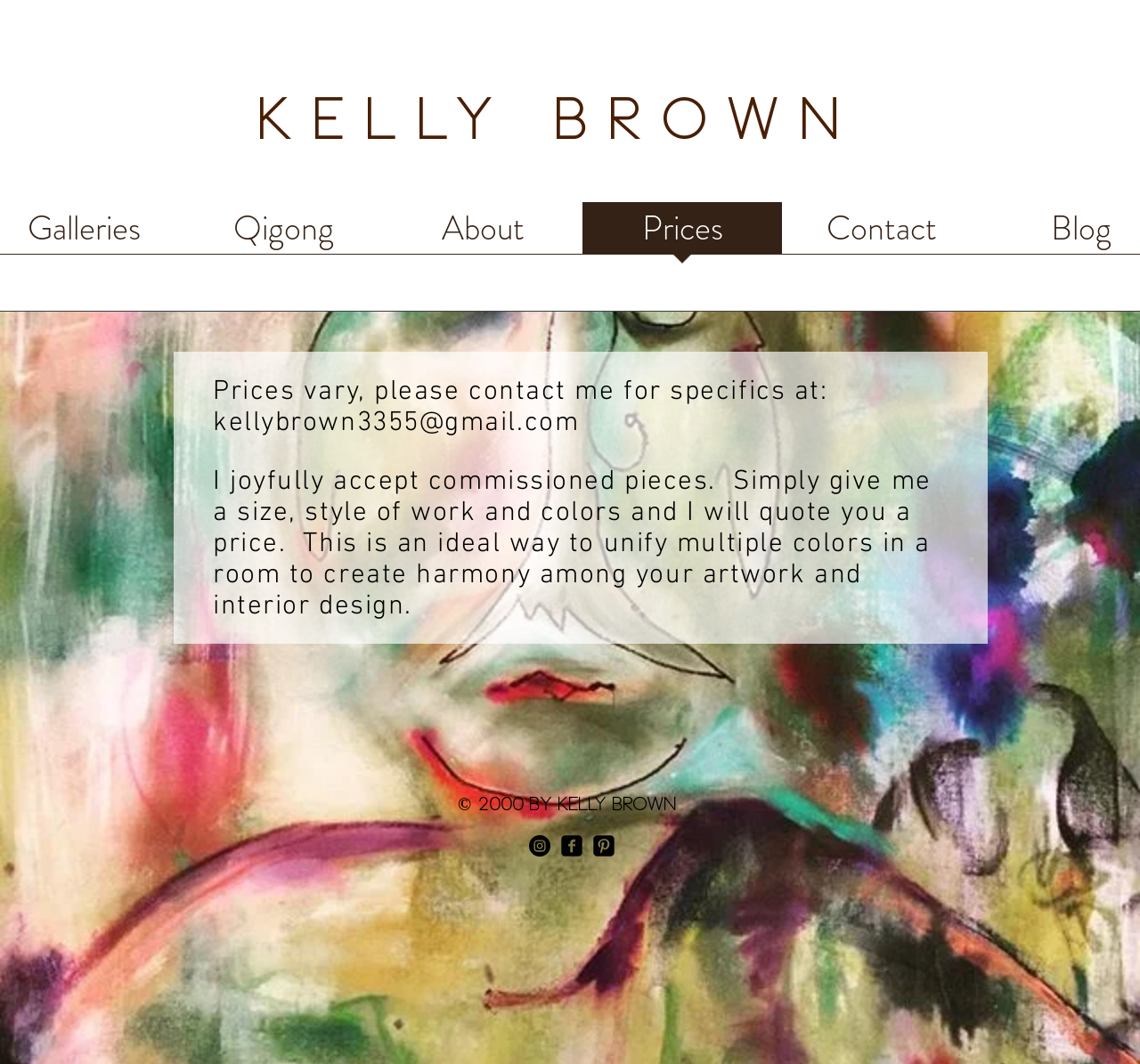Please identify the bounding box coordinates of the element's region that I should click in order to complete the following instruction: "View Qigong page". The bounding box coordinates consist of four float numbers between 0 and 1, i.e., [left, top, right, bottom].

[0.161, 0.19, 0.336, 0.25]